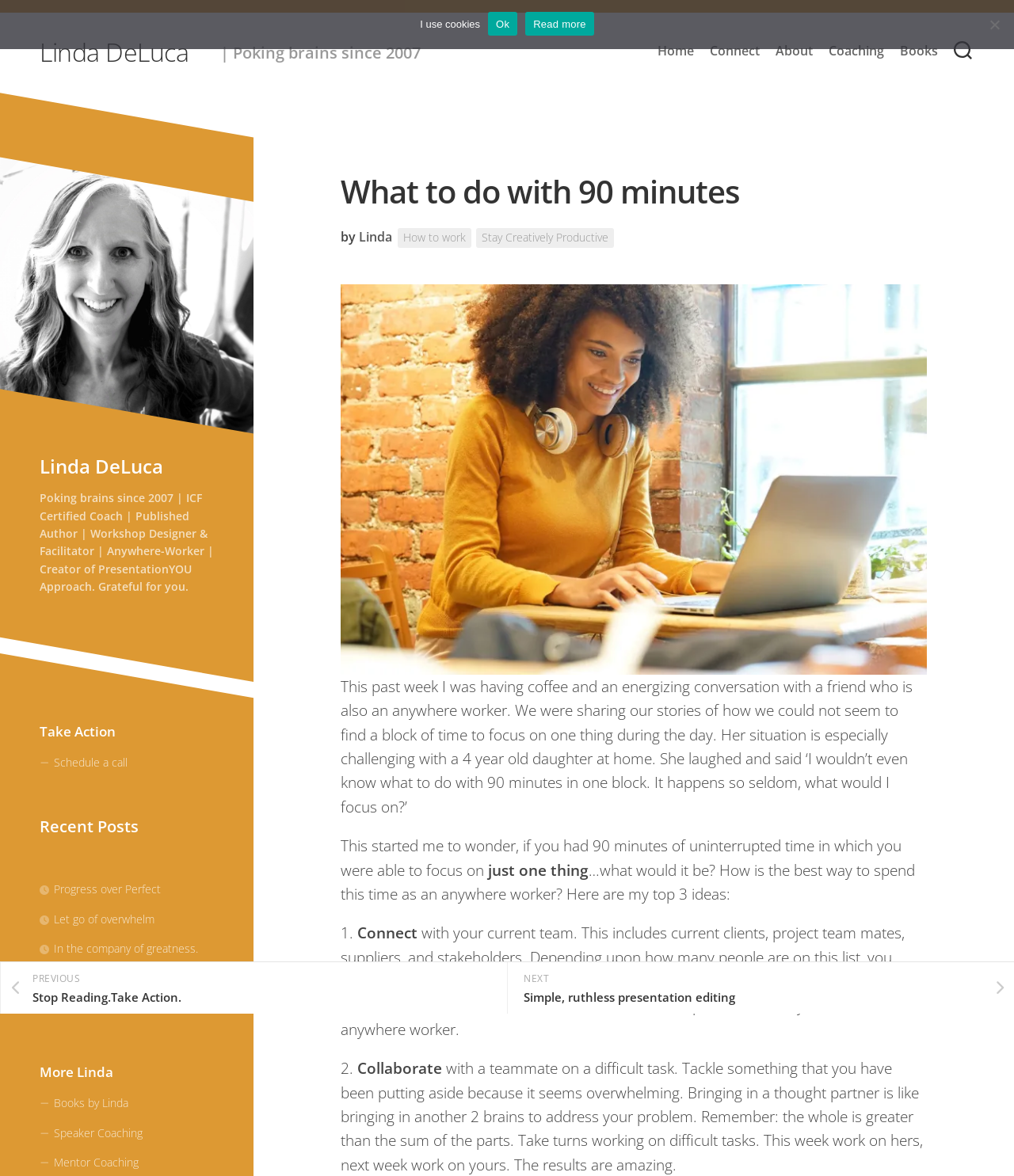What is the author's profession?
Examine the image and provide an in-depth answer to the question.

The author's profession can be determined by looking at the text 'Poking brains since 2007 | ICF Certified Coach | Published Author | Workshop Designer & Facilitator | Anywhere-Worker | Creator of PresentationYOU Approach.' which is located at the top of the webpage, below the navigation menu. This text describes the author's background and profession.